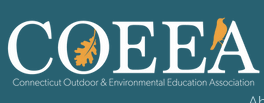Generate an elaborate description of what you see in the image.

The image features the logo of the Connecticut Outdoor & Environmental Education Association (COEEA). The logo prominently displays the acronym "COEEA" in white letters against a teal background, with an orange silhouette of a leaf and a small bird accentuating the design. Beneath the acronym, there is descriptive text that reads "Connecticut Outdoor & Environmental Education Association," highlighting the organization's focus on outdoor and environmental education in Connecticut. This logo serves as a visual identity for COEEA, reflecting its mission to promote environmental awareness and education.